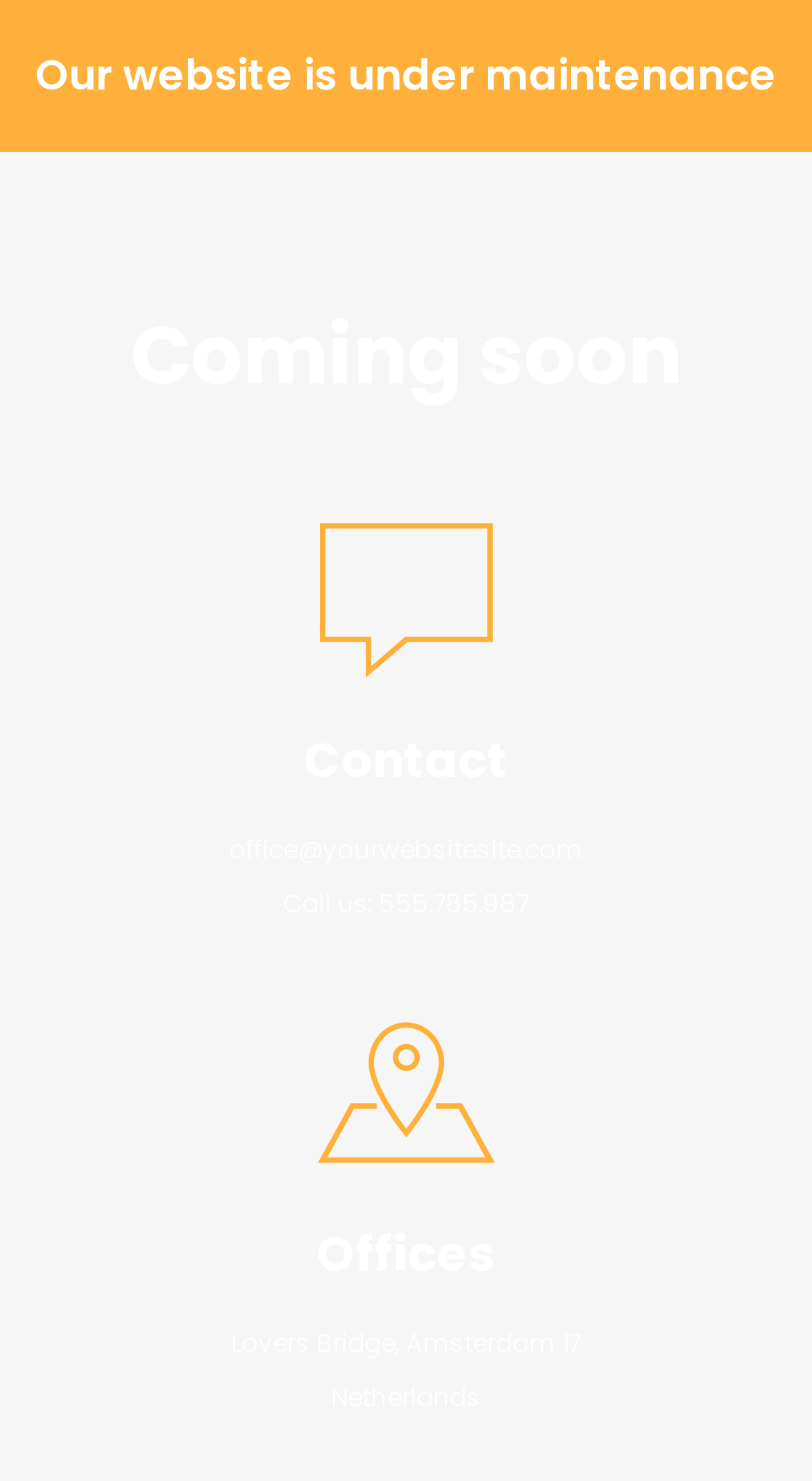Examine the image carefully and respond to the question with a detailed answer: 
What is the section below 'Contact'?

The section below 'Contact' is 'Offices' which is a heading element on the page, indicating that the information below is related to the offices of the company.